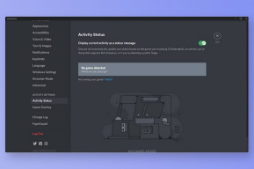What is the current game detection status?
Answer the question with a single word or phrase by looking at the picture.

No games detected